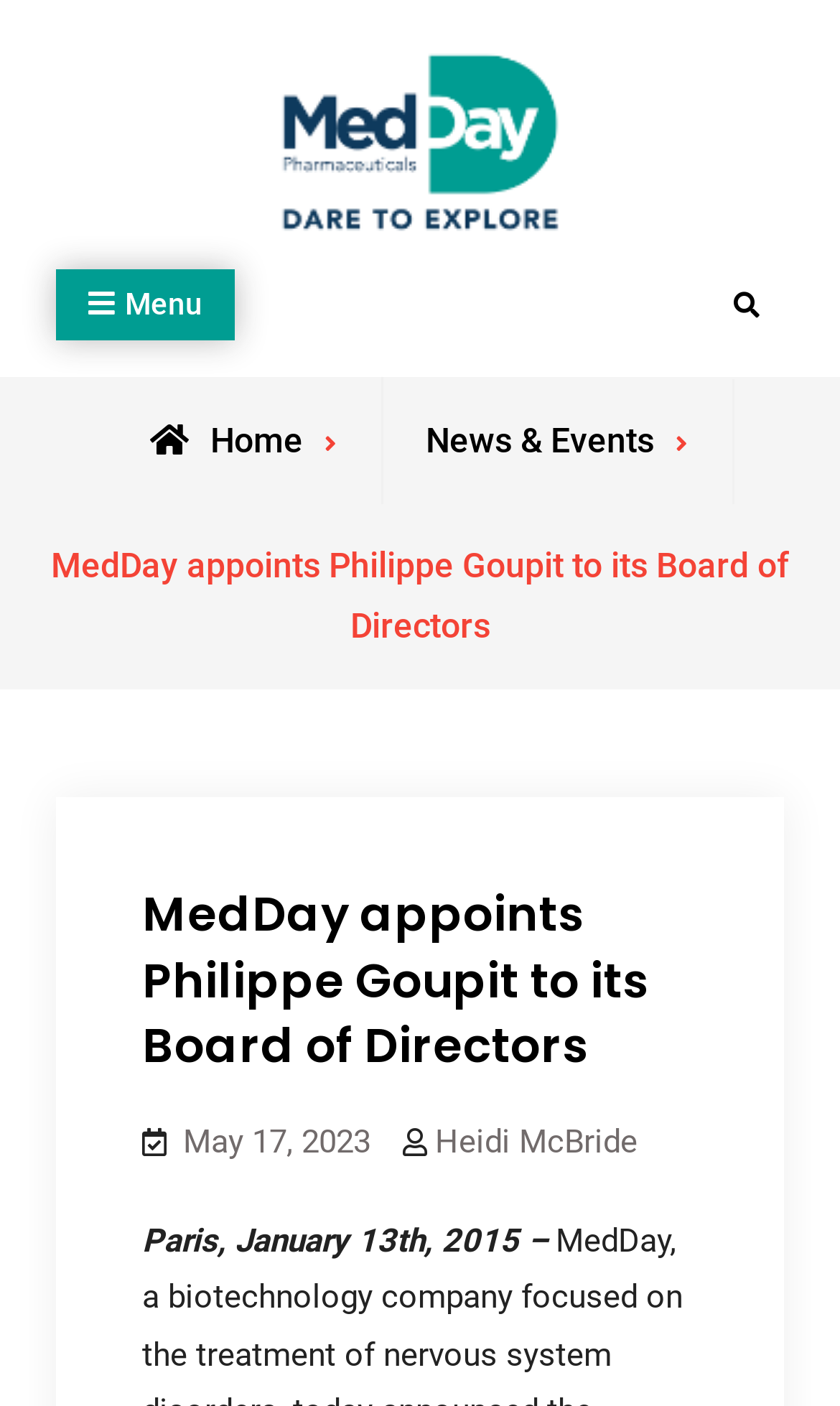Convey a detailed summary of the webpage, mentioning all key elements.

The webpage is about a press release from MedDay Pharma, announcing the appointment of Philippe Goupit to its Board of Directors. At the top left of the page, there is a link to the MedDay Pharma website, accompanied by the company's logo, an image. Next to the logo, there is a button with a menu icon. On the right side of the top section, there is a search link with a magnifying glass icon.

Below the top section, there is a breadcrumbs navigation bar that spans the entire width of the page. The breadcrumbs bar contains links to the home page and the News & Events section.

The main content of the page is a press release article, which is headed by a title that reads "MedDay appoints Philippe Goupit to its Board of Directors". The title is followed by a subheading that includes the date of the press release, May 17, 2023, and the author's name, Heidi McBride. The article itself starts with a paragraph that begins with "Paris, January 13th, 2015 –".